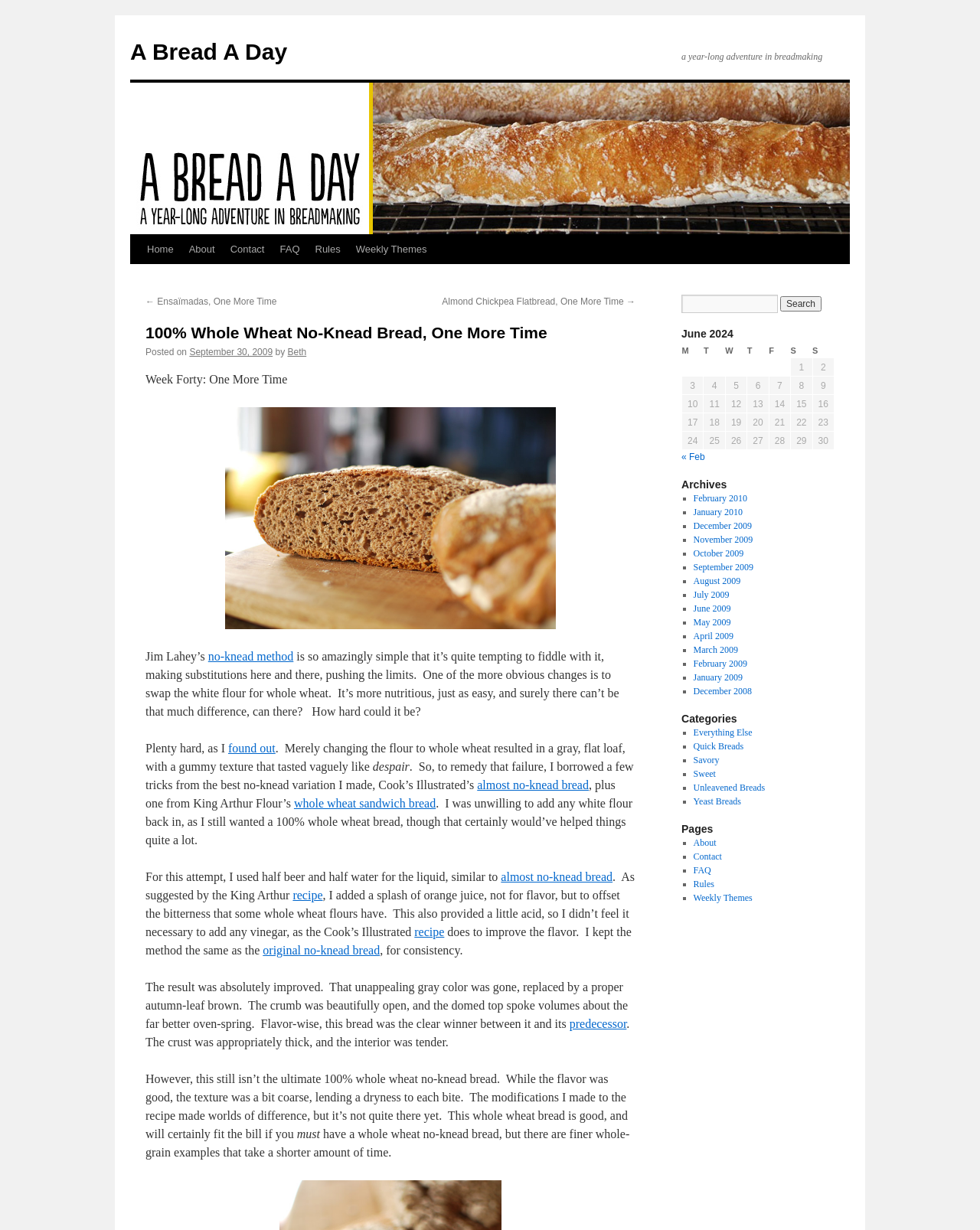Based on the description "October 2009", find the bounding box of the specified UI element.

[0.707, 0.446, 0.759, 0.454]